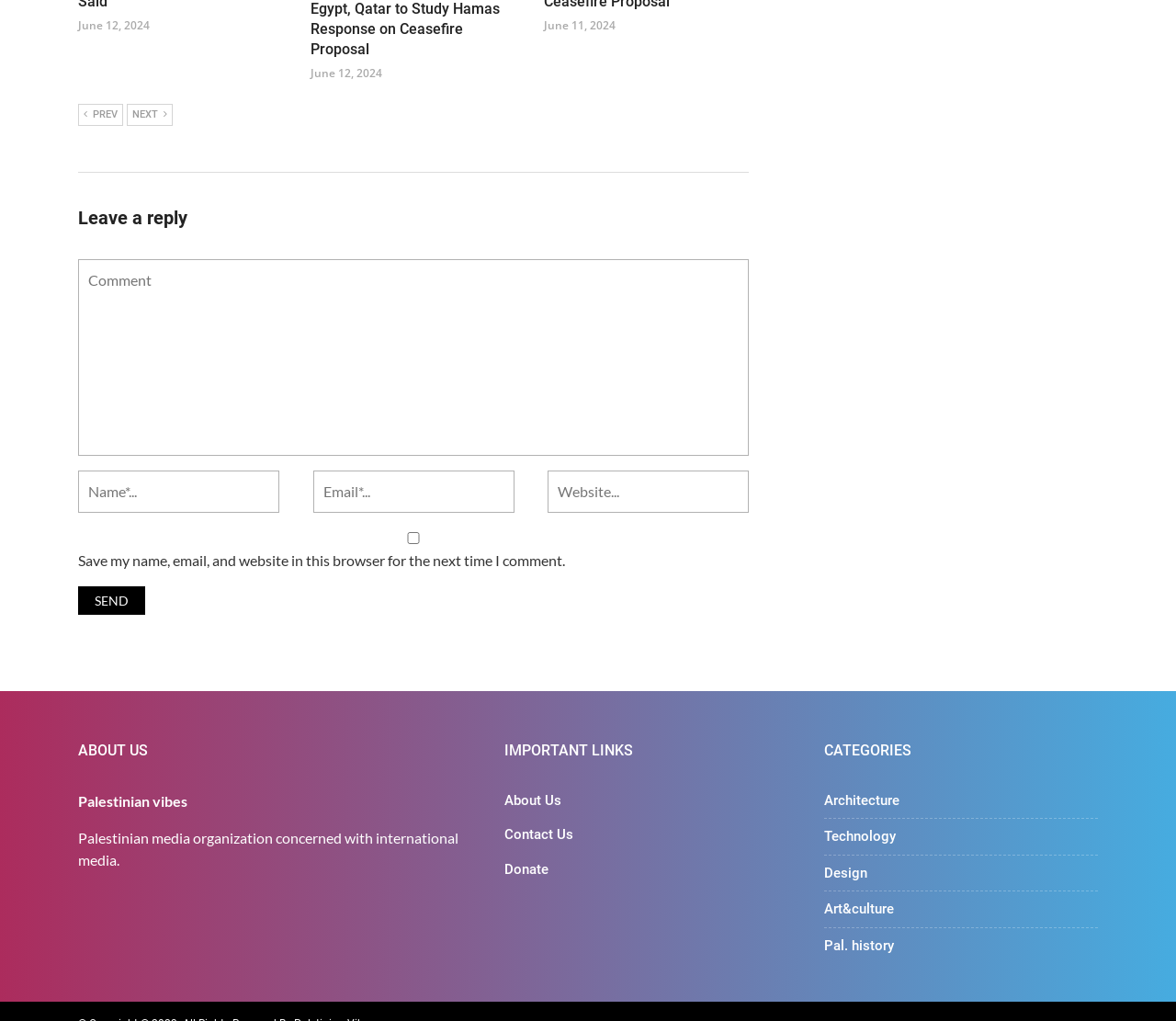Identify the bounding box coordinates of the clickable region to carry out the given instruction: "Visit the 'About Us' page".

[0.429, 0.776, 0.477, 0.792]